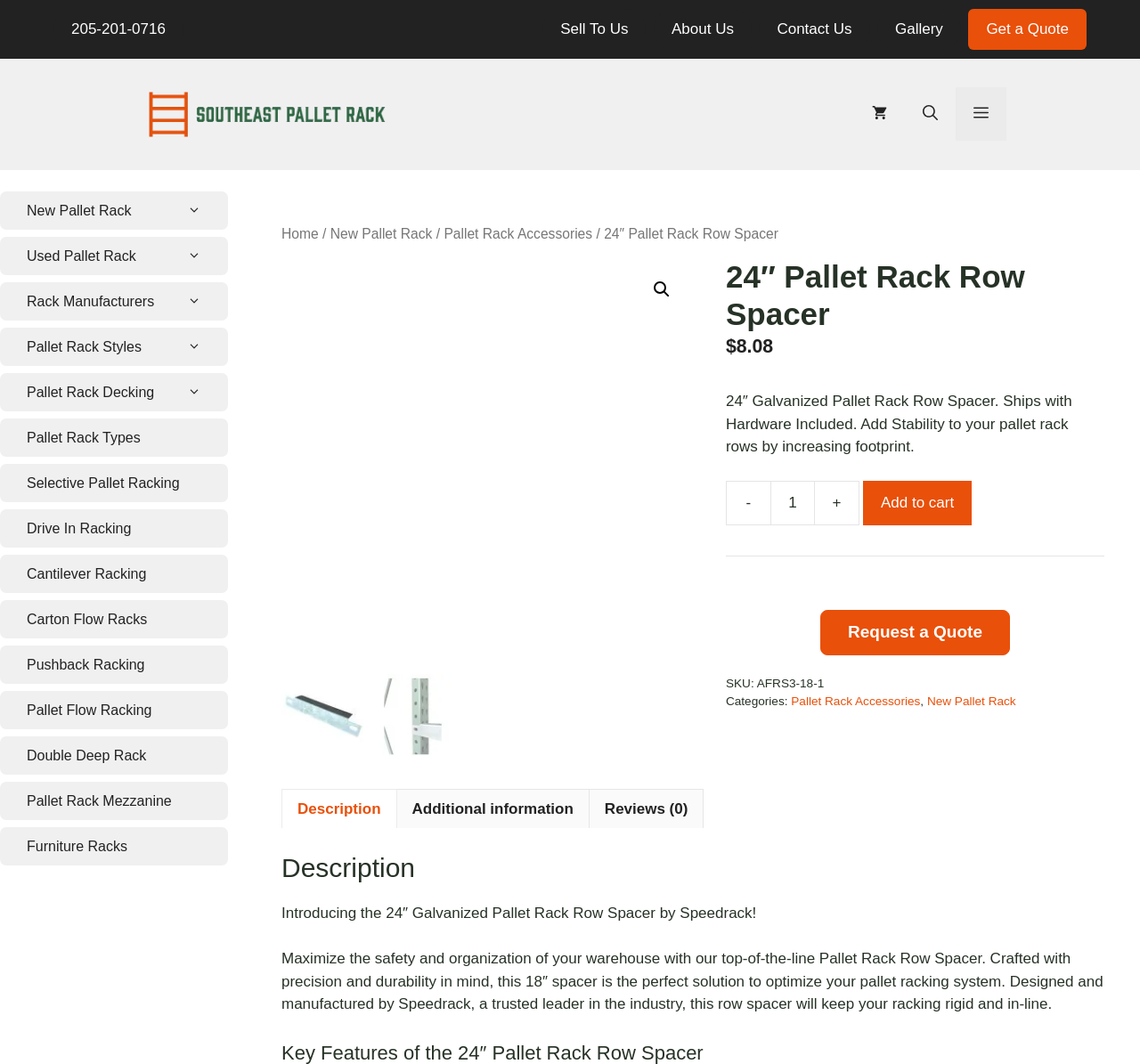Describe all visible elements and their arrangement on the webpage.

This webpage is about a 24" Galvanized Pallet Rack Row Spacer product. At the top, there is a banner with a link to the website's homepage, "Southeast Pallet Rack", accompanied by an image of the company's logo. Below the banner, there is a navigation menu with links to "Sell To Us", "About Us", "Contact Us", "Gallery", and "Get a Quote".

On the left side of the page, there is a breadcrumb navigation menu showing the product's category hierarchy, with links to "Home", "New Pallet Rack", "Pallet Rack Accessories", and the current product page. Below the breadcrumb menu, there are several links to related products and categories, including "New Pallet Rack", "Used Pallet Rack", "Rack Manufacturers", and others.

The main content of the page is dedicated to the product description. There is a heading "24″ Pallet Rack Row Spacer" followed by a product image and a brief description of the product. The description explains that the product is designed to add stability to pallet rack rows by increasing the footprint. Below the description, there is a price display showing the cost of the product, and a quantity selector allowing customers to choose the number of products to add to their cart.

There are also several call-to-action buttons, including "Add to cart", "Request a Quote", and links to related products. Additionally, there is a tab list with three tabs: "Description", "Additional information", and "Reviews (0)". The "Description" tab is selected by default and displays a detailed product description, highlighting the product's features and benefits.

At the bottom of the page, there is a section with links to other related products and categories, including "Pallet Rack Styles", "Pallet Rack Decking", and others.